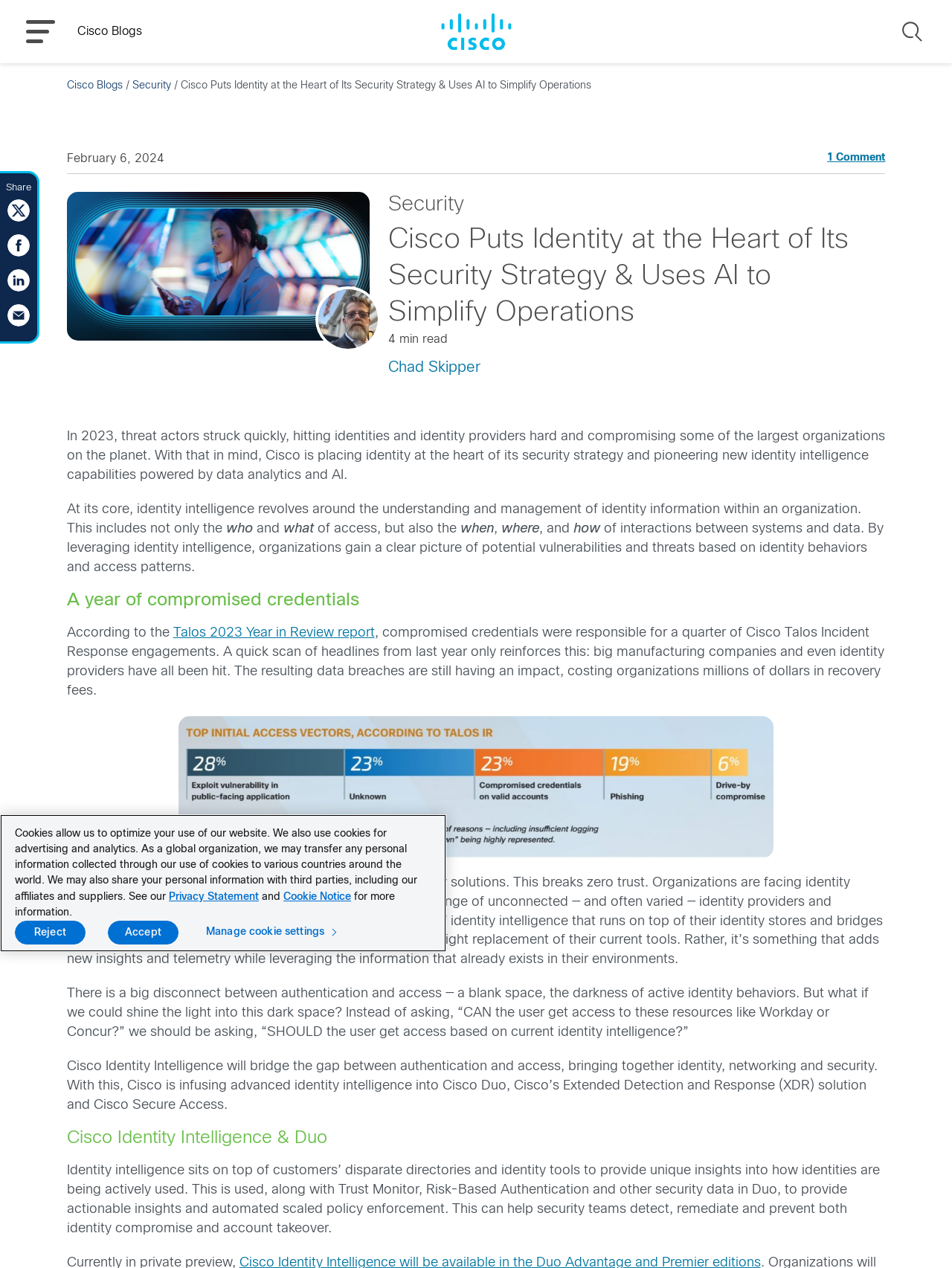Determine the bounding box coordinates of the clickable region to follow the instruction: "Click on the 'JEANS' link".

None